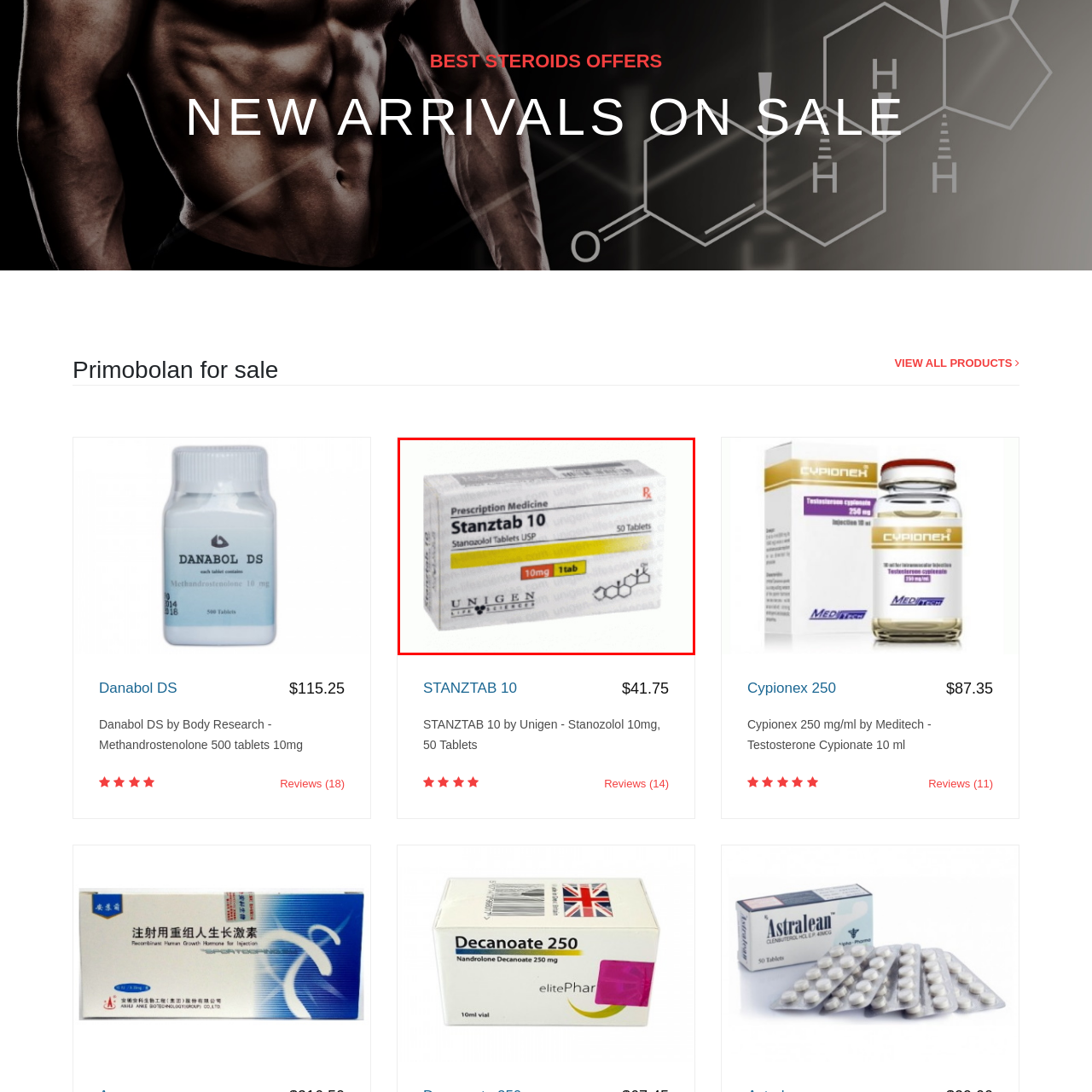Craft an in-depth description of the visual elements captured within the red box.

The image features the packaging for "Stanztab 10," a prescription medication by Unigen. This product contains Stanozolol, a synthetic anabolic steroid, and is available in a box containing 50 tablets, each with a dosage of 10 mg. The design of the packaging is modern and informative, prominently displaying the product name, dosage, and quantity. Additionally, the box includes a chemical structure graphic, highlighting the product’s pharmaceutical aspect. Stanztab 10 is commonly used in bodybuilding and performance enhancement, making it a popular choice among athletes and fitness enthusiasts.